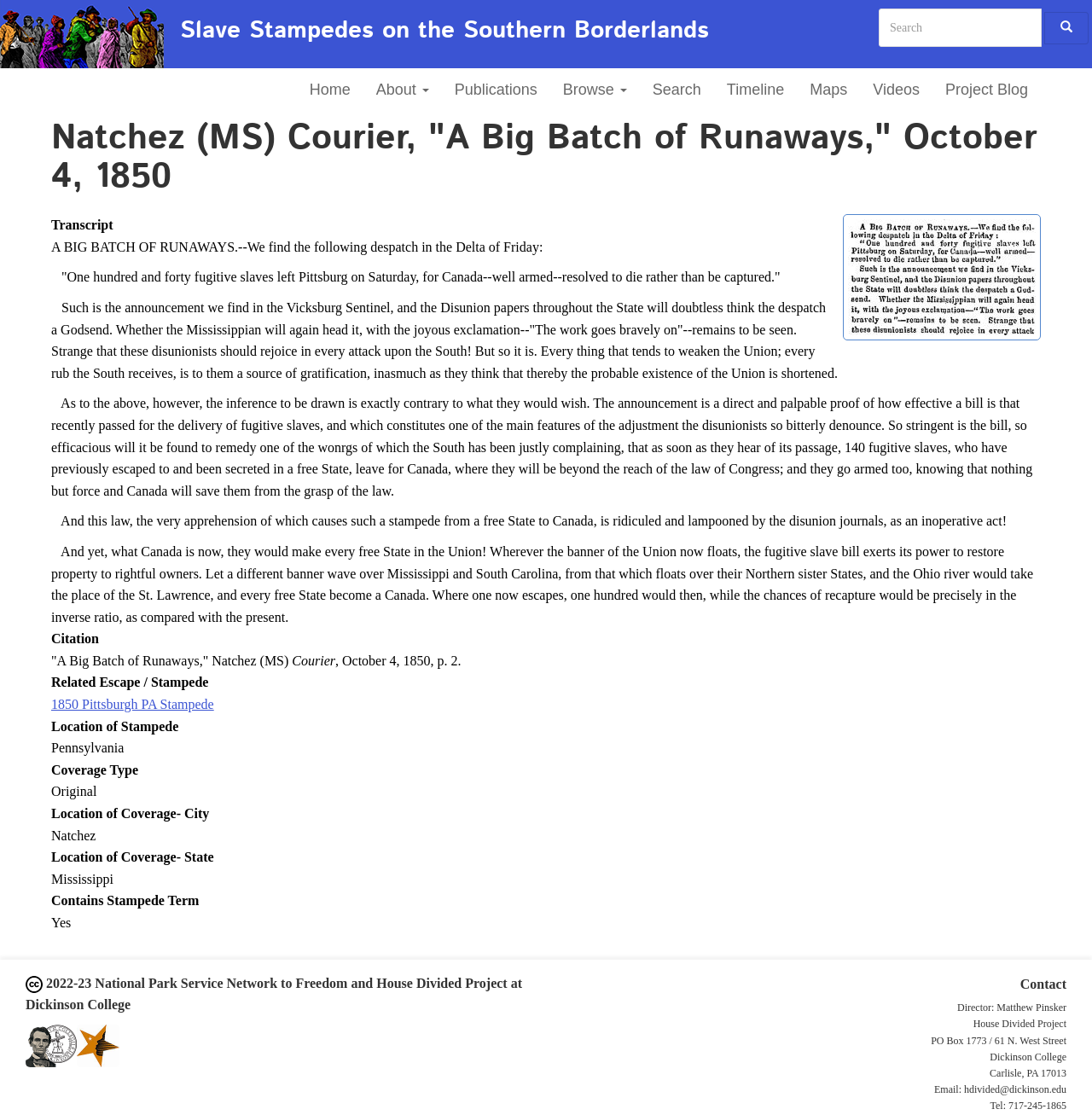Give a one-word or one-phrase response to the question: 
What is the purpose of the 'Search form'?

To search the website